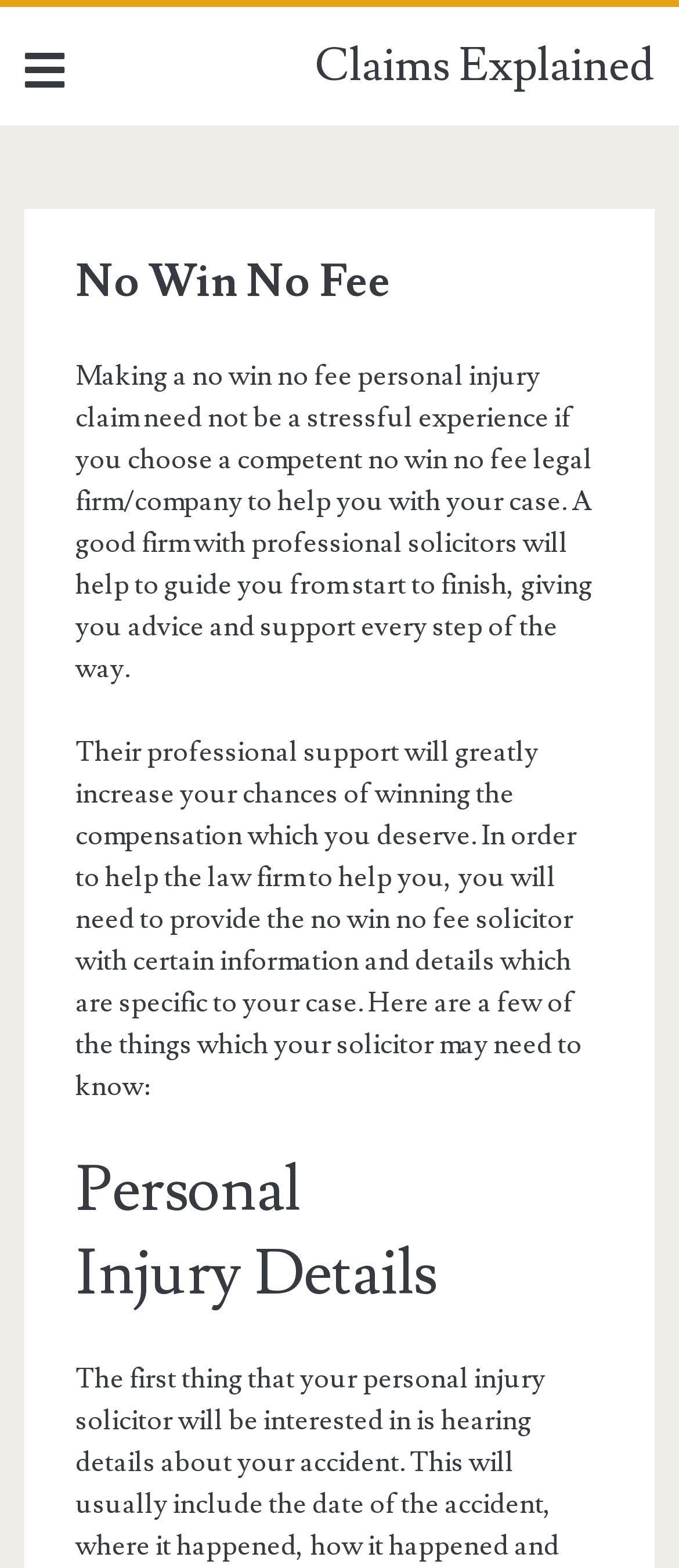Extract the bounding box coordinates for the UI element described as: "parent_node: Claims Explained".

[0.037, 0.027, 0.096, 0.066]